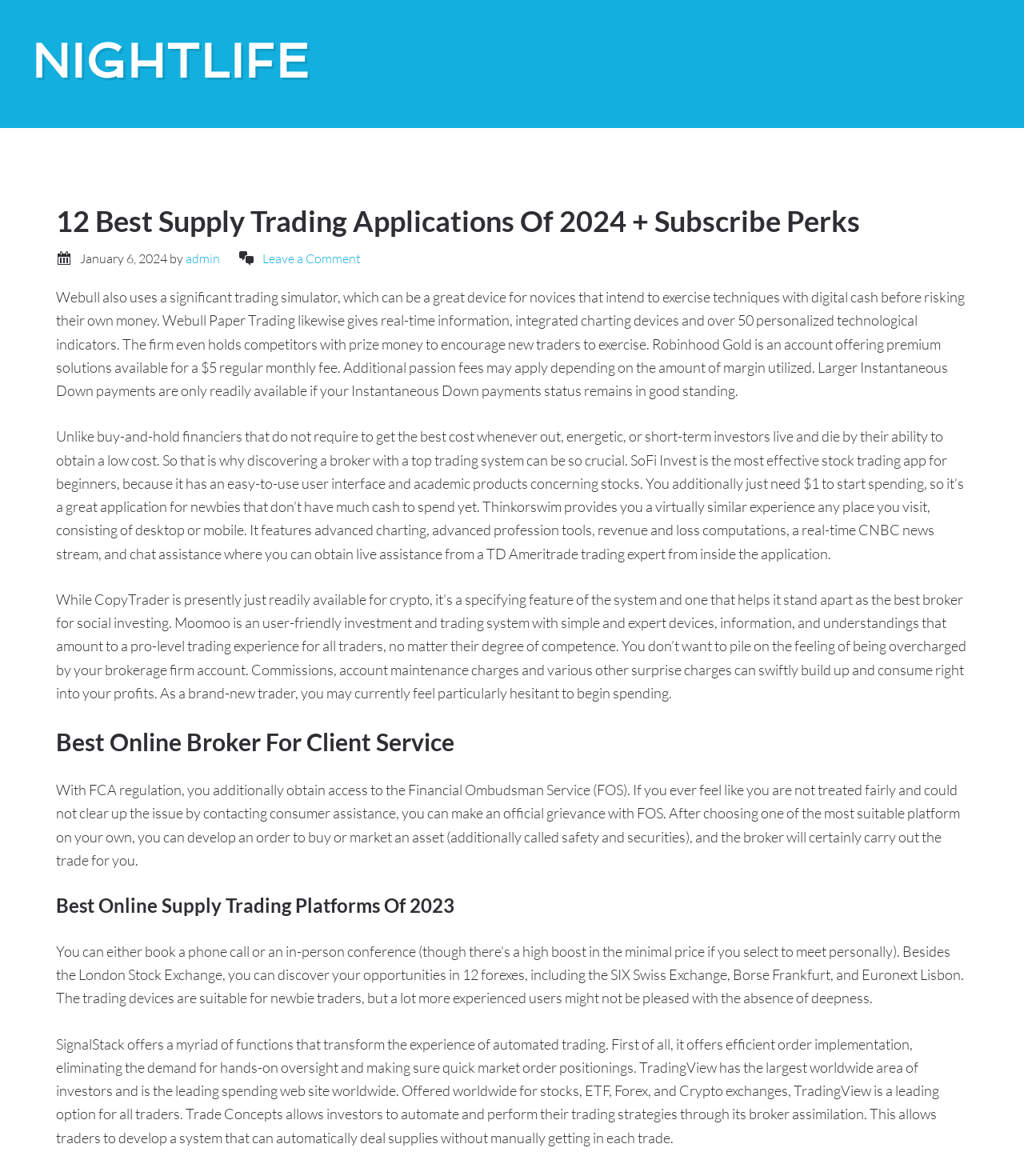Generate a comprehensive description of the contents of the webpage.

This webpage is about the 12 best supply trading applications of 2024, with a focus on their features and benefits. At the top, there is a header section with a title "12 Best Supply Trading Applications Of 2024 + Subscribe Perks" and a link to "NIGHTLIFE". Below the header, there is a section with a heading, a time stamp "January 6, 2024", and a link to the author "admin". 

The main content of the webpage is divided into several sections, each discussing a specific aspect of supply trading applications. The first section describes the features of Webull, a trading simulator that allows users to practice trading with digital cash. 

Below this section, there are three paragraphs of text discussing the importance of finding a broker with a top trading system, the benefits of SoFi Invest for beginners, and the features of Thinkorswim and Moomoo. 

The next section is headed "Best Online Broker For Client Service" and discusses the benefits of FCA regulation and the Financial Ombudsman Service. 

Further down, there is a section headed "Best Online Supply Trading Platforms Of 2023" which discusses the features of various trading platforms, including SignalStack, TradingView, and Trade Ideas. 

Throughout the webpage, there are several links to related topics, such as "Leave a Comment" and "admin". The overall layout is organized, with clear headings and concise text, making it easy to navigate and understand.